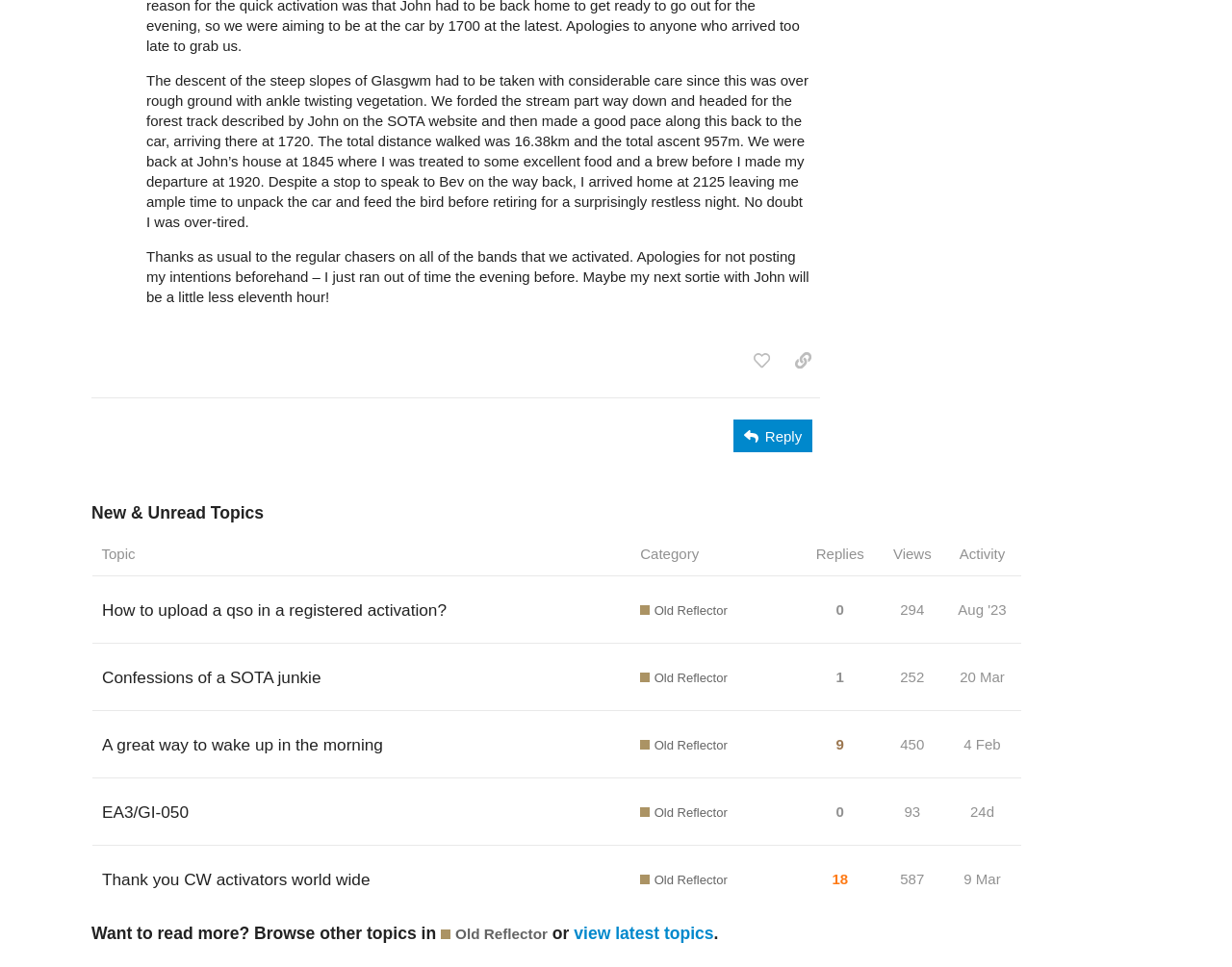Please identify the bounding box coordinates of the region to click in order to complete the given instruction: "browse other topics in Old Reflector". The coordinates should be four float numbers between 0 and 1, i.e., [left, top, right, bottom].

[0.074, 0.953, 0.829, 0.978]